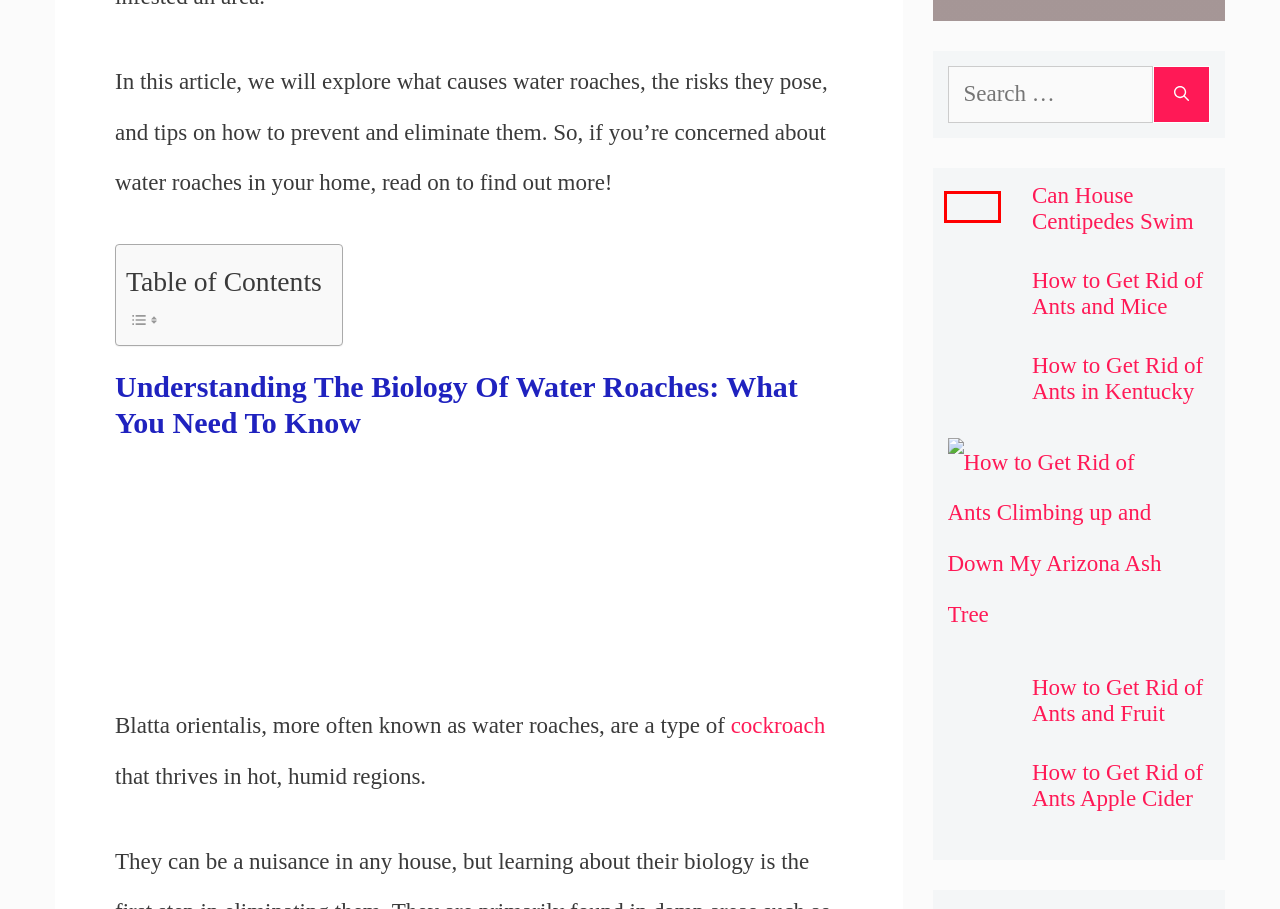With the provided screenshot showing a webpage and a red bounding box, determine which webpage description best fits the new page that appears after clicking the element inside the red box. Here are the options:
A. How To Get Rid Of Ants Apple Cider Vinegar
B. How To Get Rid Of Fleas With Foggers
C. How To Get Rid Of Fleas In A Cluttered House
D. Can House Centipedes Swim
E. How To Get Rid Of Ants And Fruit Flies
F. How To Get Rid Of Ants In Kentucky
G. How To Get Rid Of Ants And Mice
H. How To Get Rid Of Ants Climbing Up And Down My Arizona Ash Tree

D